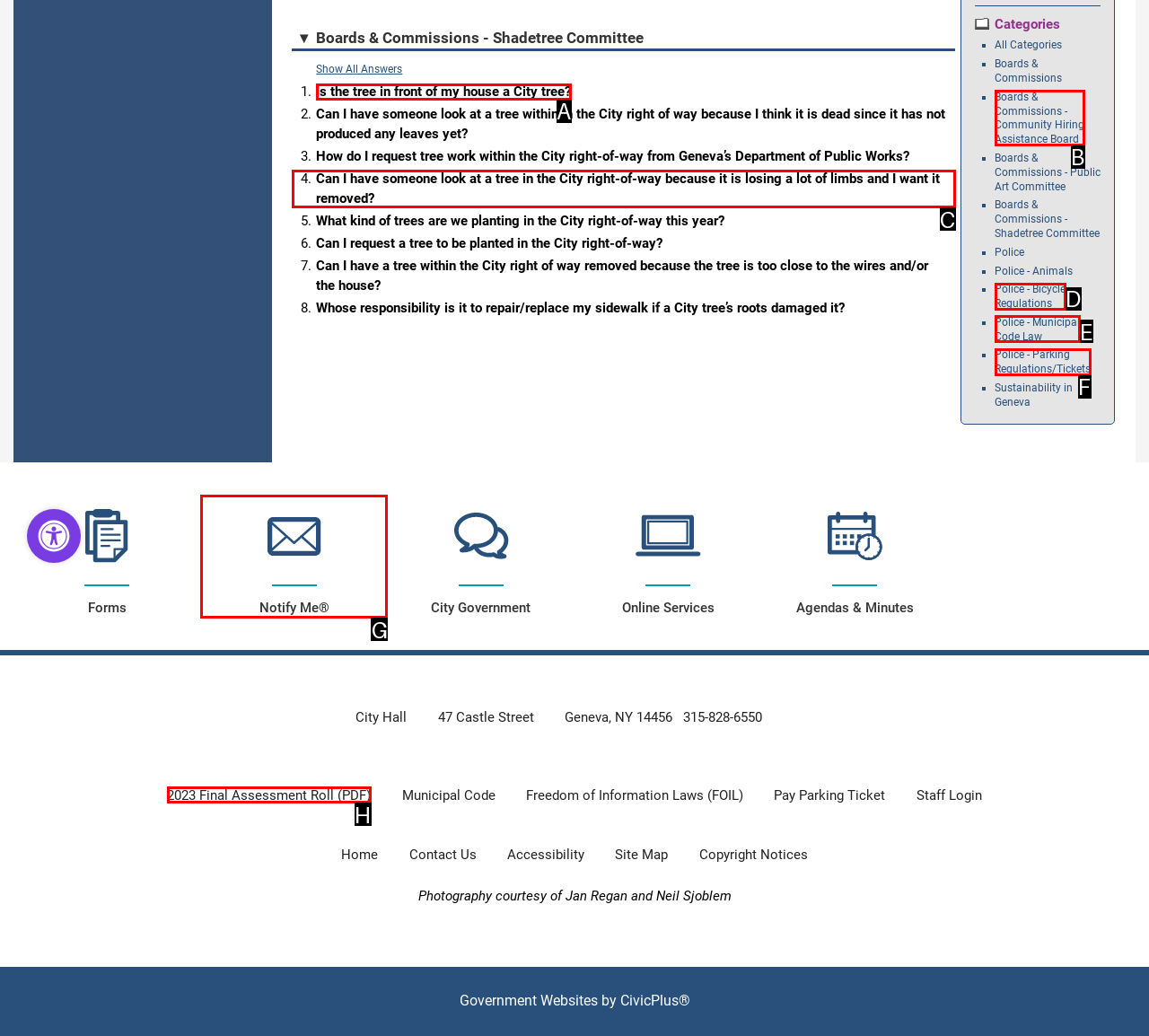Match the description to the correct option: 2023 Final Assessment Roll (PDF)
Provide the letter of the matching option directly.

H